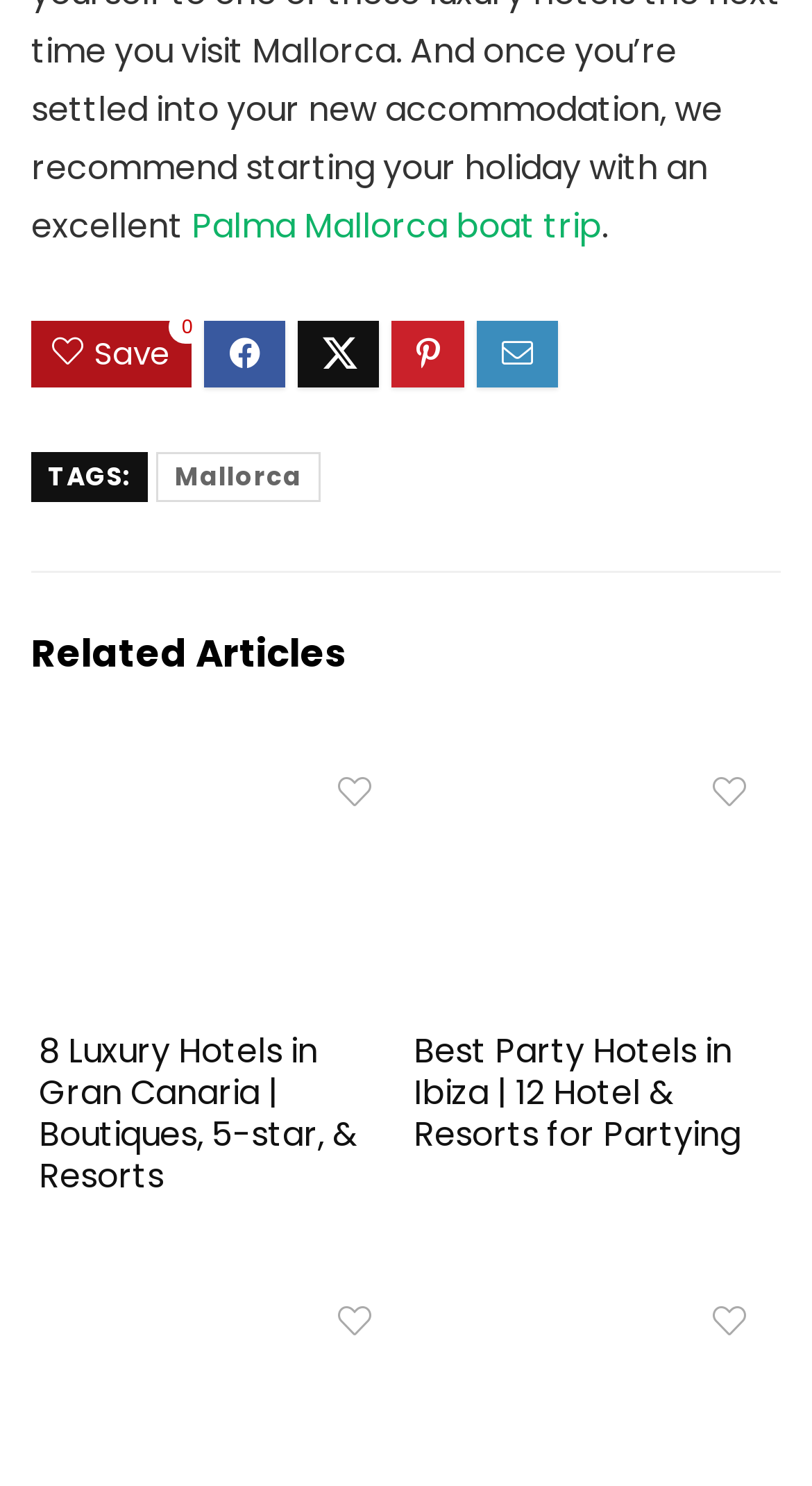Give a one-word or short phrase answer to this question: 
What is the topic of the first article?

Luxury Hotels in Gran Canaria